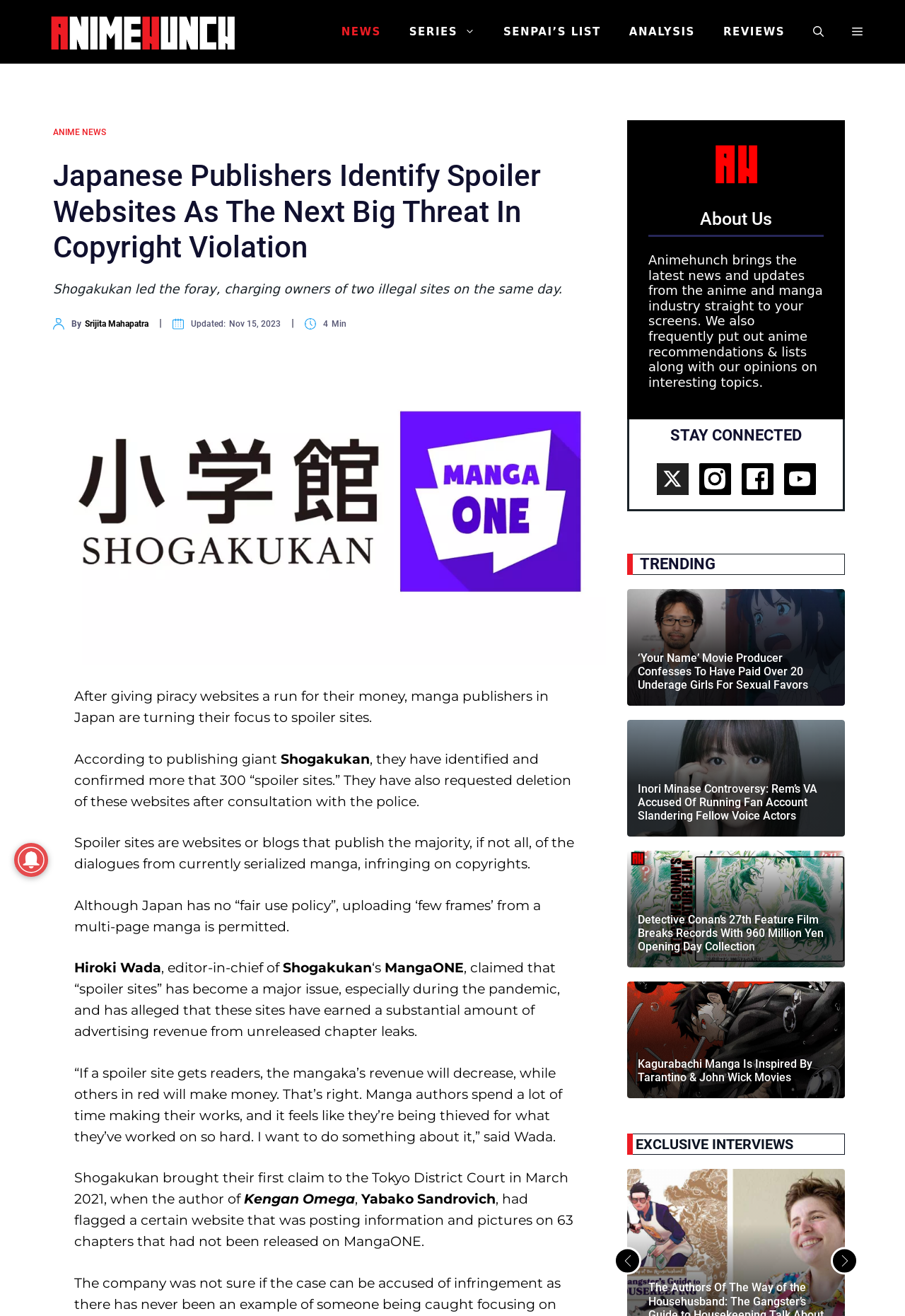Locate the bounding box coordinates of the UI element described by: "alt="Detective Conan’s 27th Feature Film"". The bounding box coordinates should consist of four float numbers between 0 and 1, i.e., [left, top, right, bottom].

[0.693, 0.646, 0.934, 0.735]